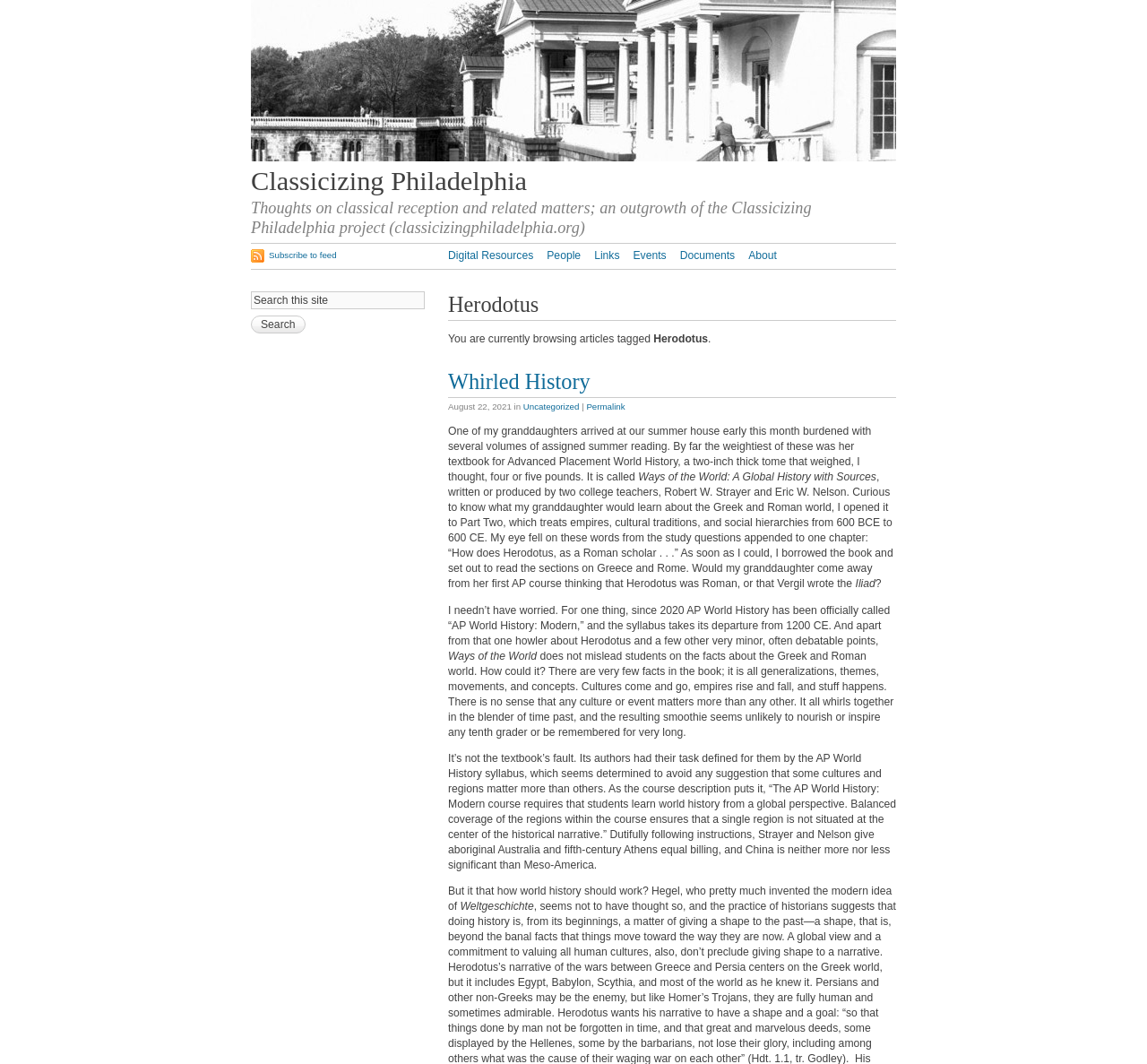Please determine the bounding box coordinates of the element's region to click for the following instruction: "Click the 'About' link".

[0.652, 0.234, 0.677, 0.247]